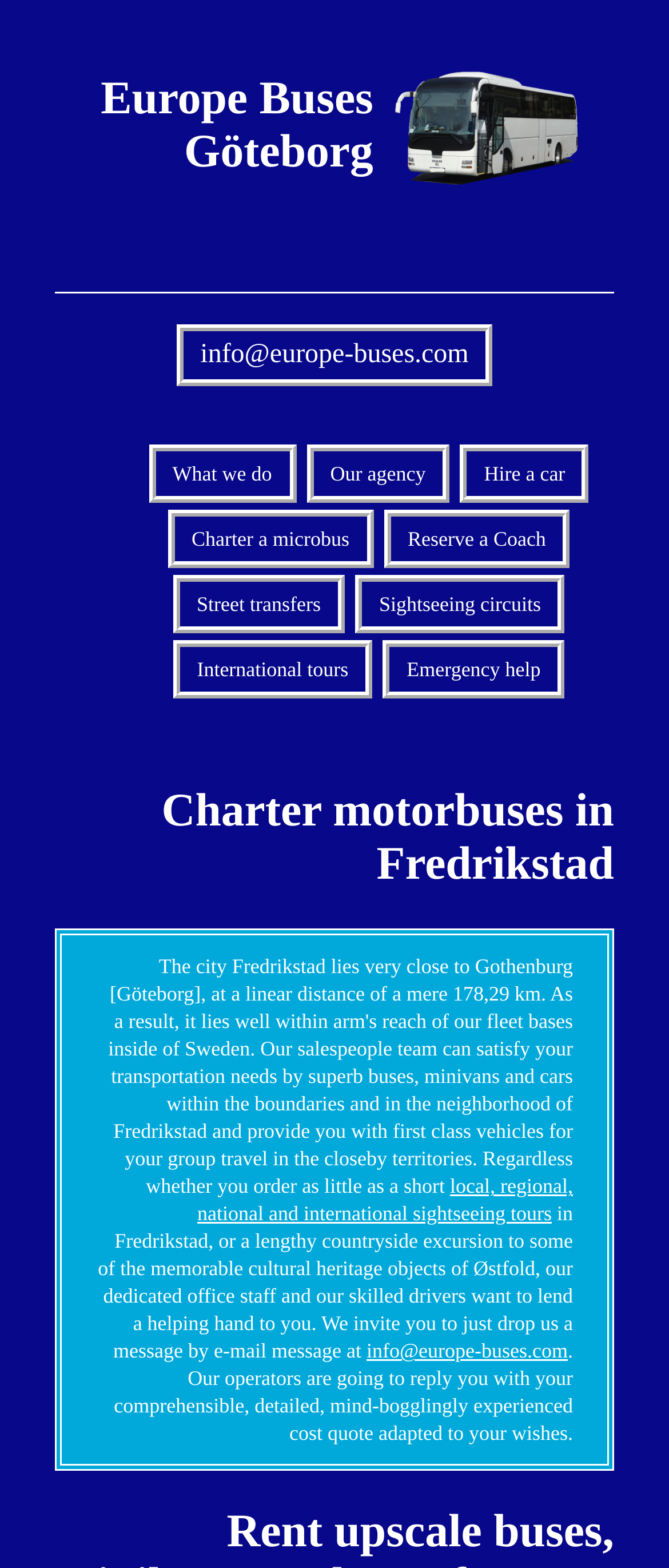Please find and generate the text of the main heading on the webpage.

Europe Buses Göteborg